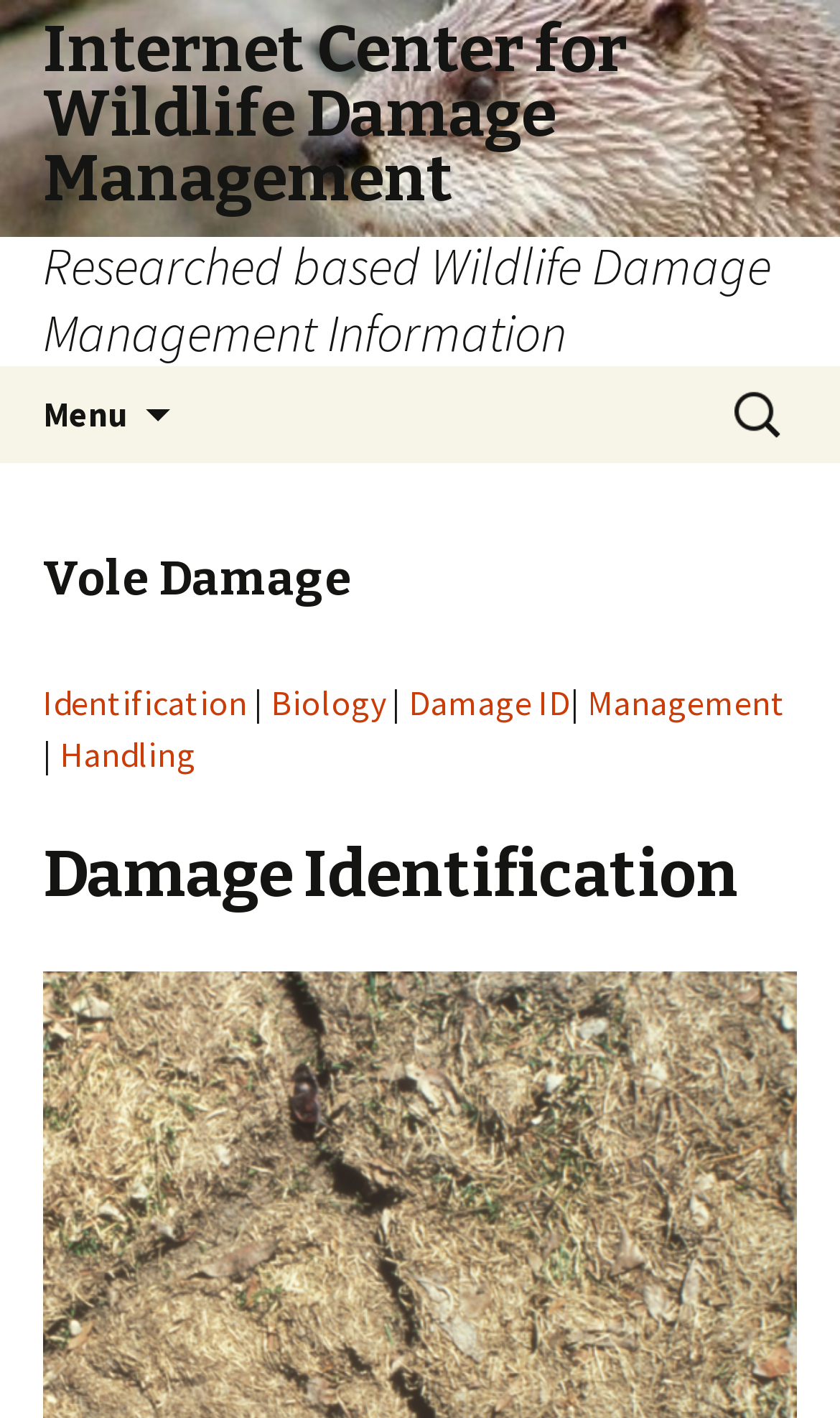Select the bounding box coordinates of the element I need to click to carry out the following instruction: "Explore vole damage management options".

[0.7, 0.479, 0.936, 0.51]